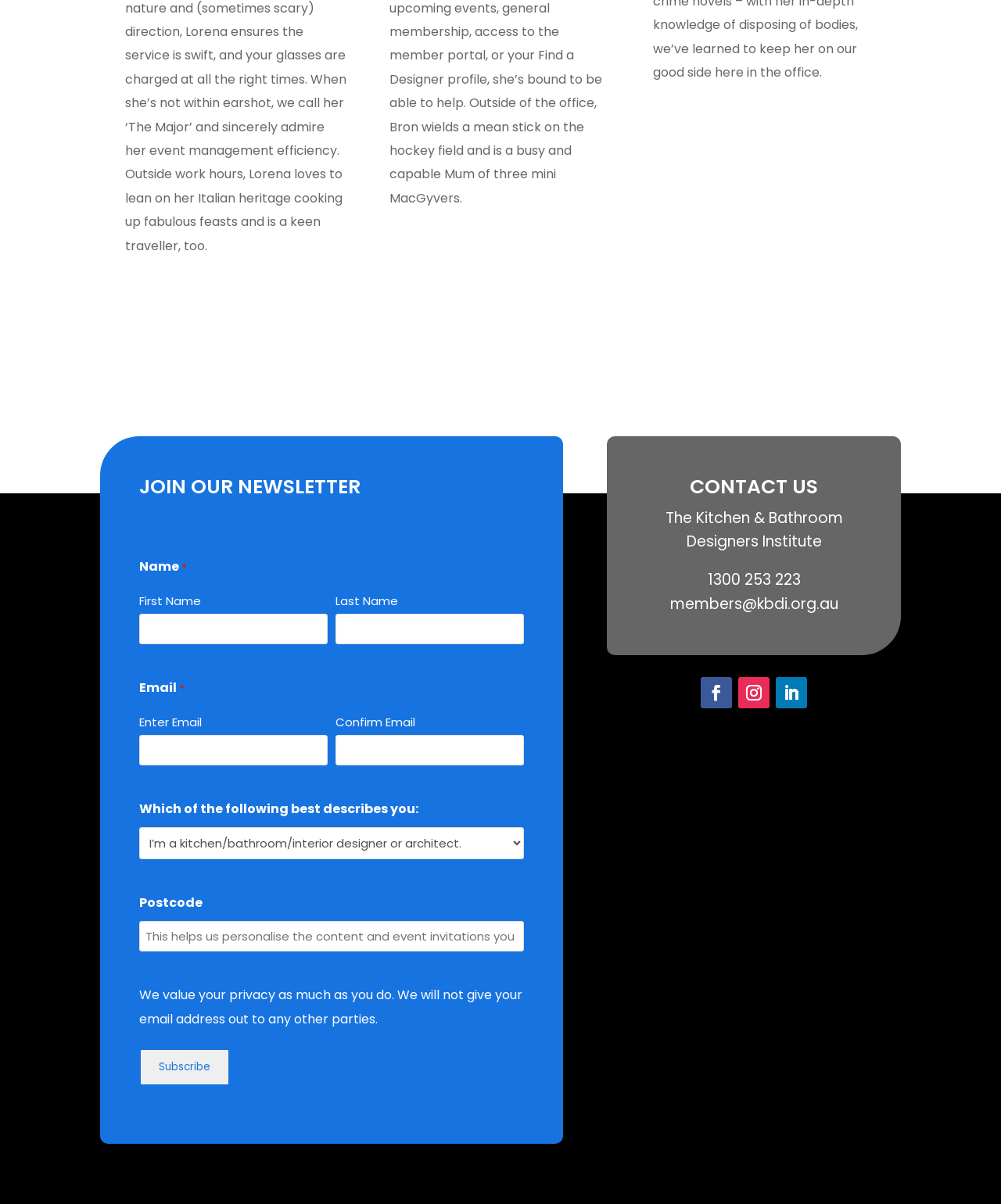From the element description Privacy Policy, predict the bounding box coordinates of the UI element. The coordinates must be specified in the format (top-left x, top-left y, bottom-right x, bottom-right y) and should be within the 0 to 1 range.

None